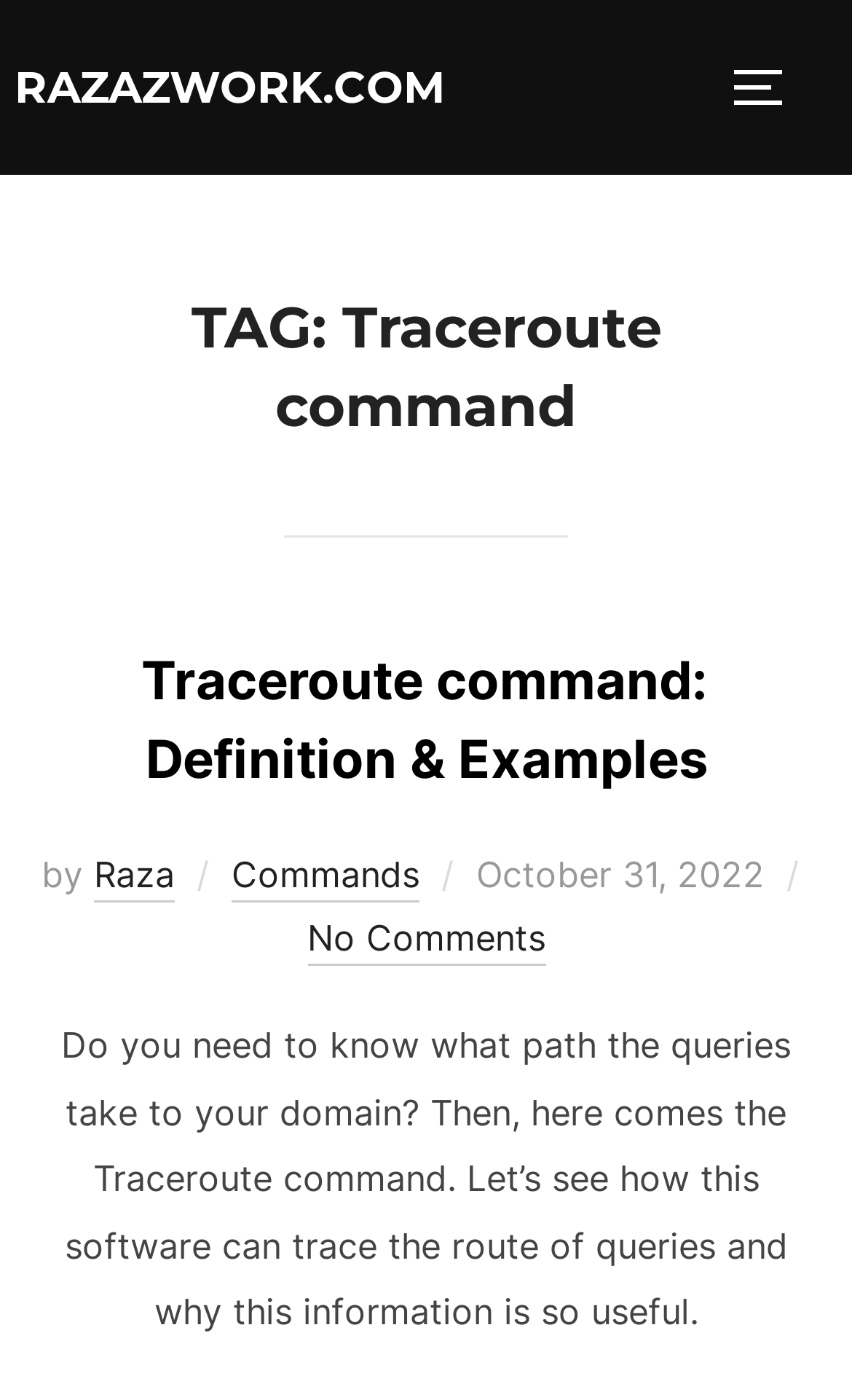When was the article posted?
Refer to the image and give a detailed answer to the query.

I found the posting date by looking at the time element which contains the text 'October 31, 2022'.